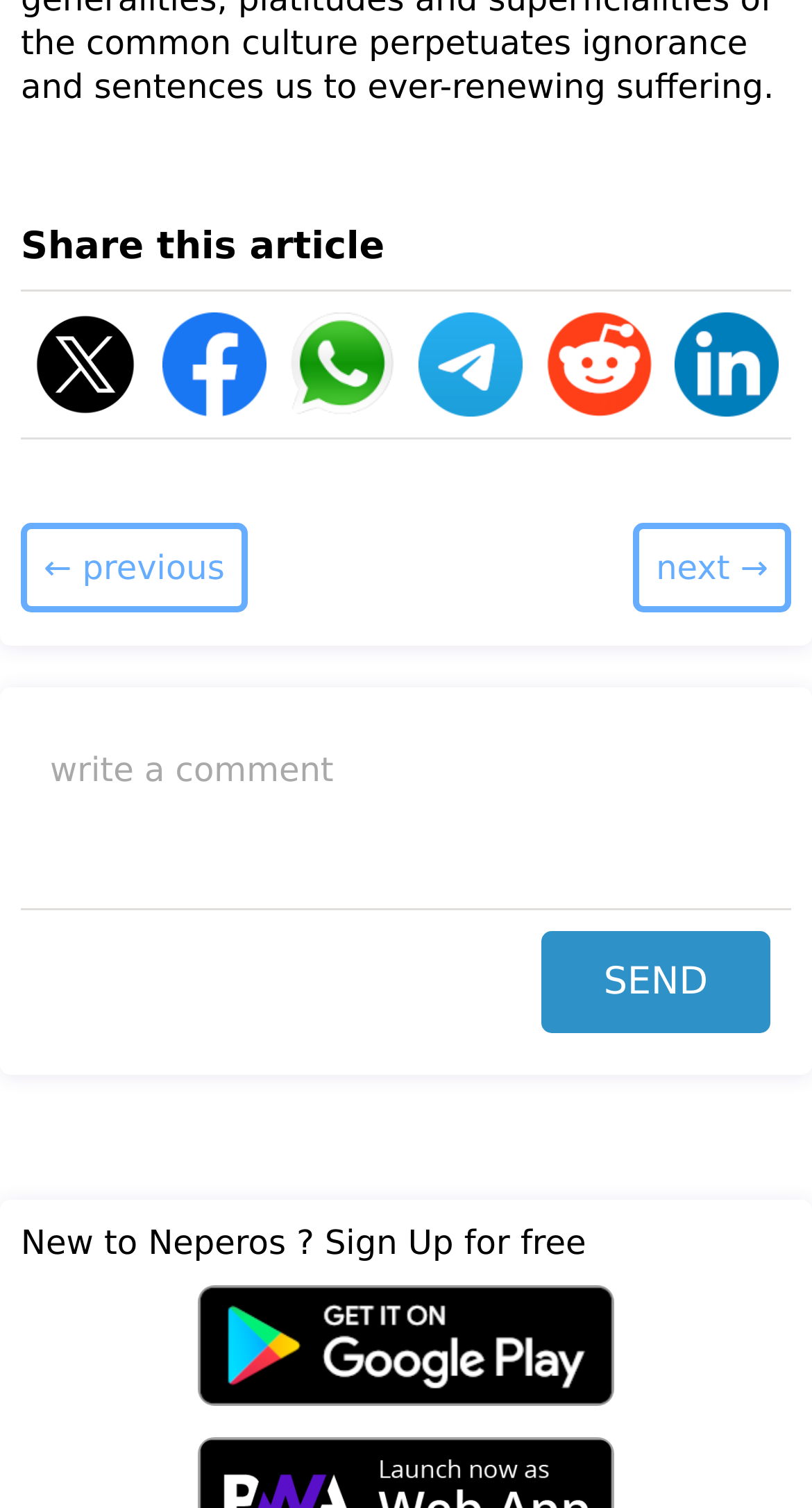What is the purpose of the buttons at the top?
Please analyze the image and answer the question with as much detail as possible.

The buttons at the top of the webpage are for sharing the article on various social media platforms such as Twitter, Facebook, WhatsApp, Telegram, Reddit, and LinkedIn. This can be inferred from the text and images associated with each button.